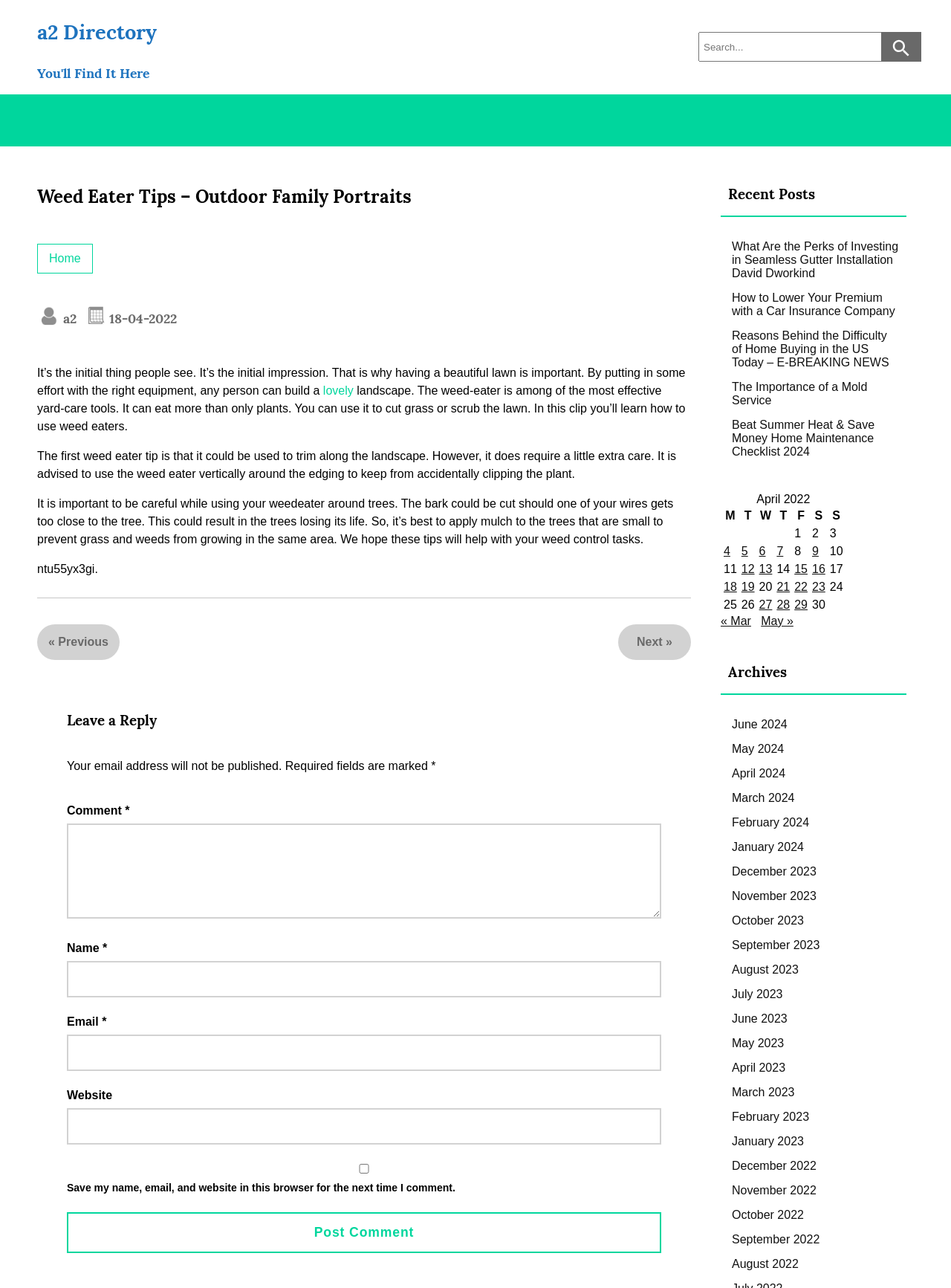Provide your answer in a single word or phrase: 
What is the name of the section that allows users to leave a comment?

Leave a Reply